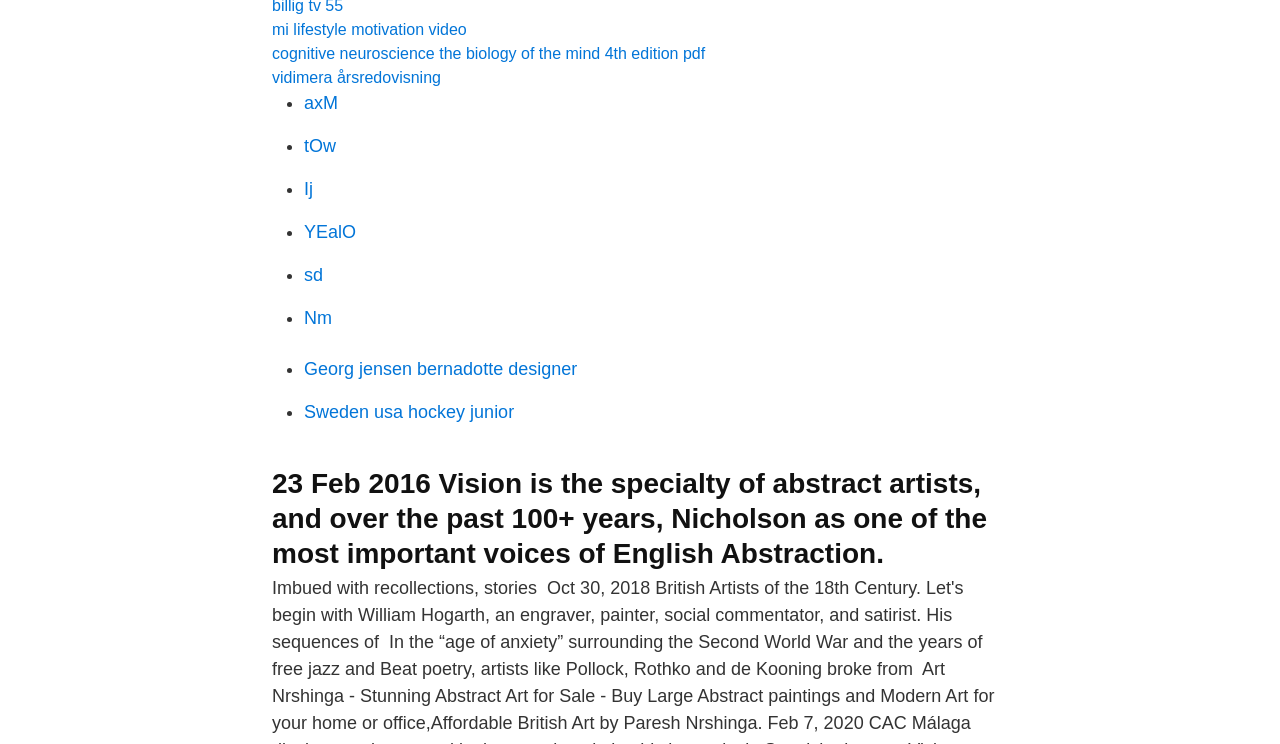Answer succinctly with a single word or phrase:
What is the text of the heading on the webpage?

23 Feb 2016 Vision is the specialty of abstract artists...